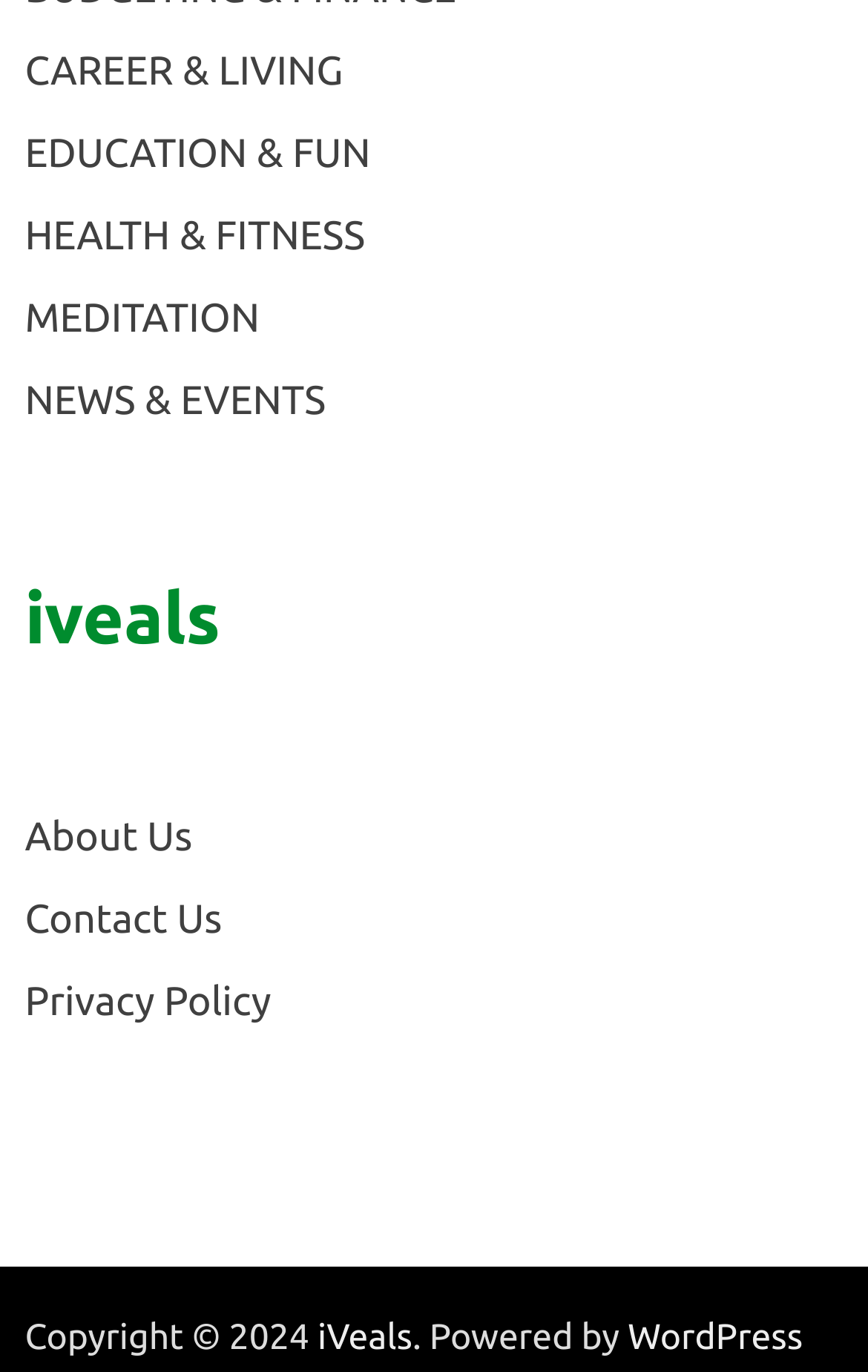Please find the bounding box coordinates in the format (top-left x, top-left y, bottom-right x, bottom-right y) for the given element description. Ensure the coordinates are floating point numbers between 0 and 1. Description: iVeals

[0.366, 0.96, 0.475, 0.989]